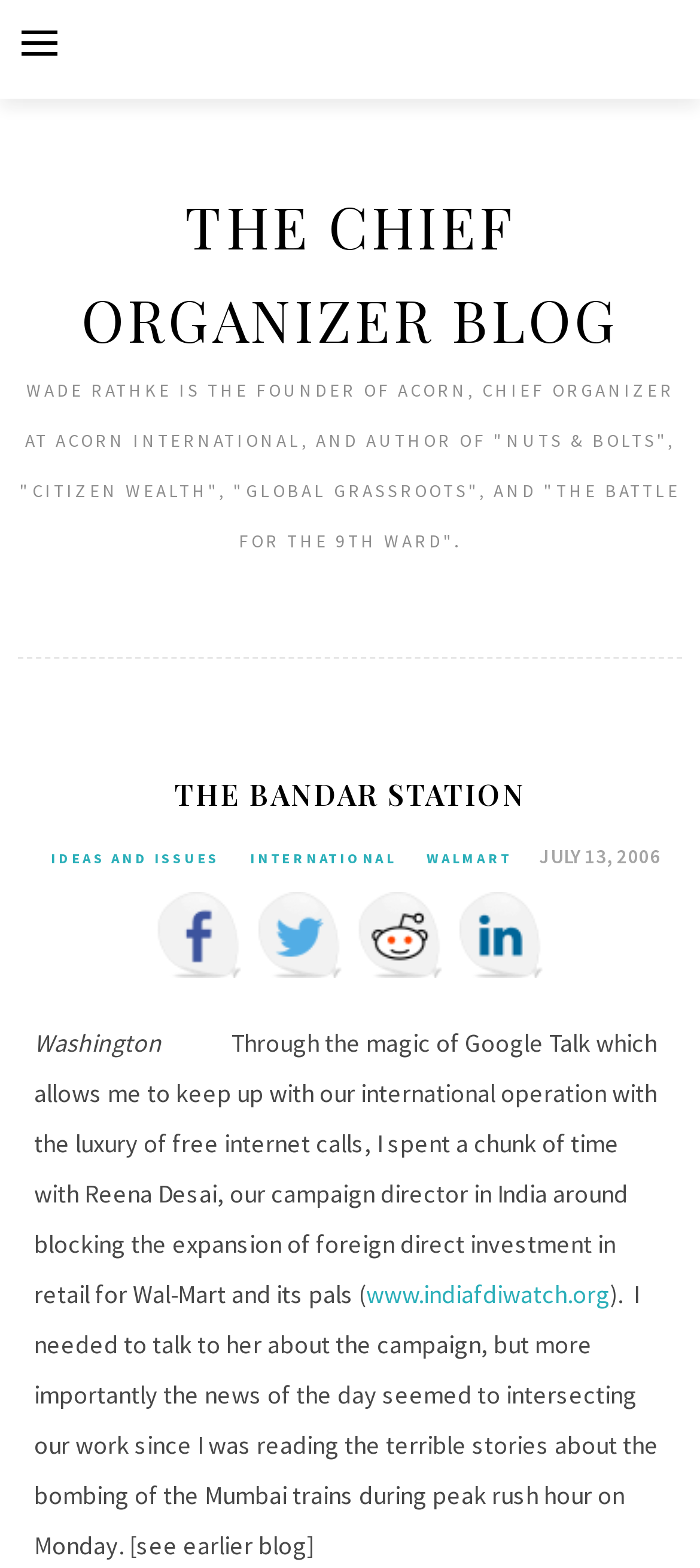Determine the bounding box coordinates of the clickable element to complete this instruction: "Read the Privacy Policy". Provide the coordinates in the format of four float numbers between 0 and 1, [left, top, right, bottom].

None